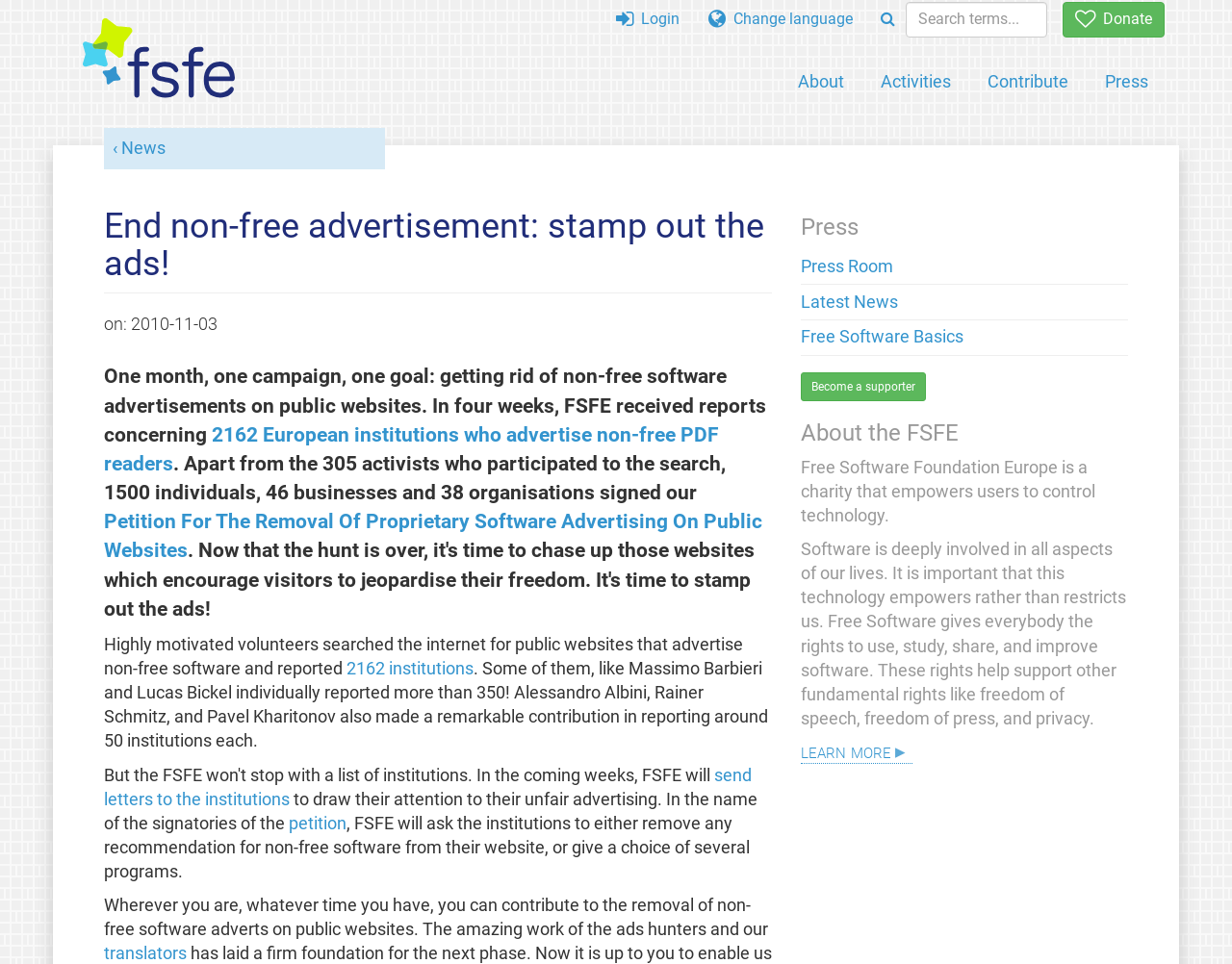Determine the bounding box coordinates of the clickable region to execute the instruction: "Learn more about FSFE". The coordinates should be four float numbers between 0 and 1, denoted as [left, top, right, bottom].

[0.65, 0.767, 0.74, 0.793]